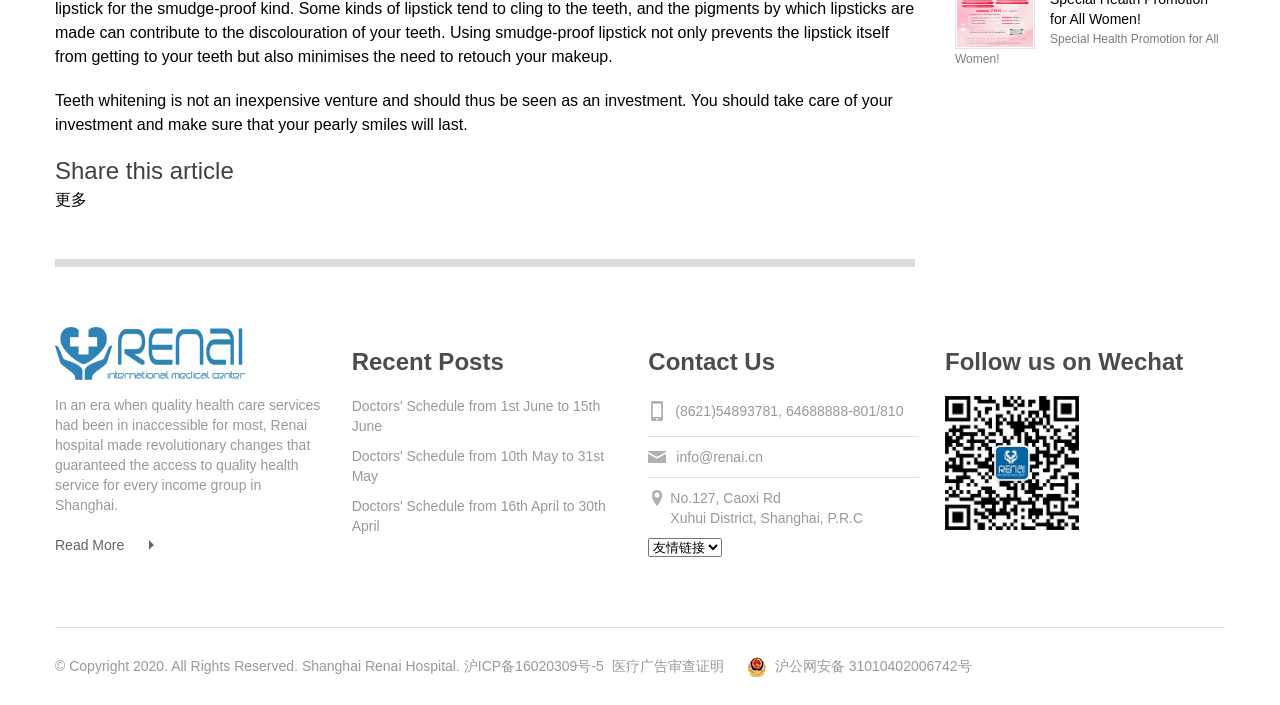Find the bounding box coordinates corresponding to the UI element with the description: "沪公网安备 31010402006742号". The coordinates should be formatted as [left, top, right, bottom], with values as floats between 0 and 1.

[0.584, 0.933, 0.759, 0.956]